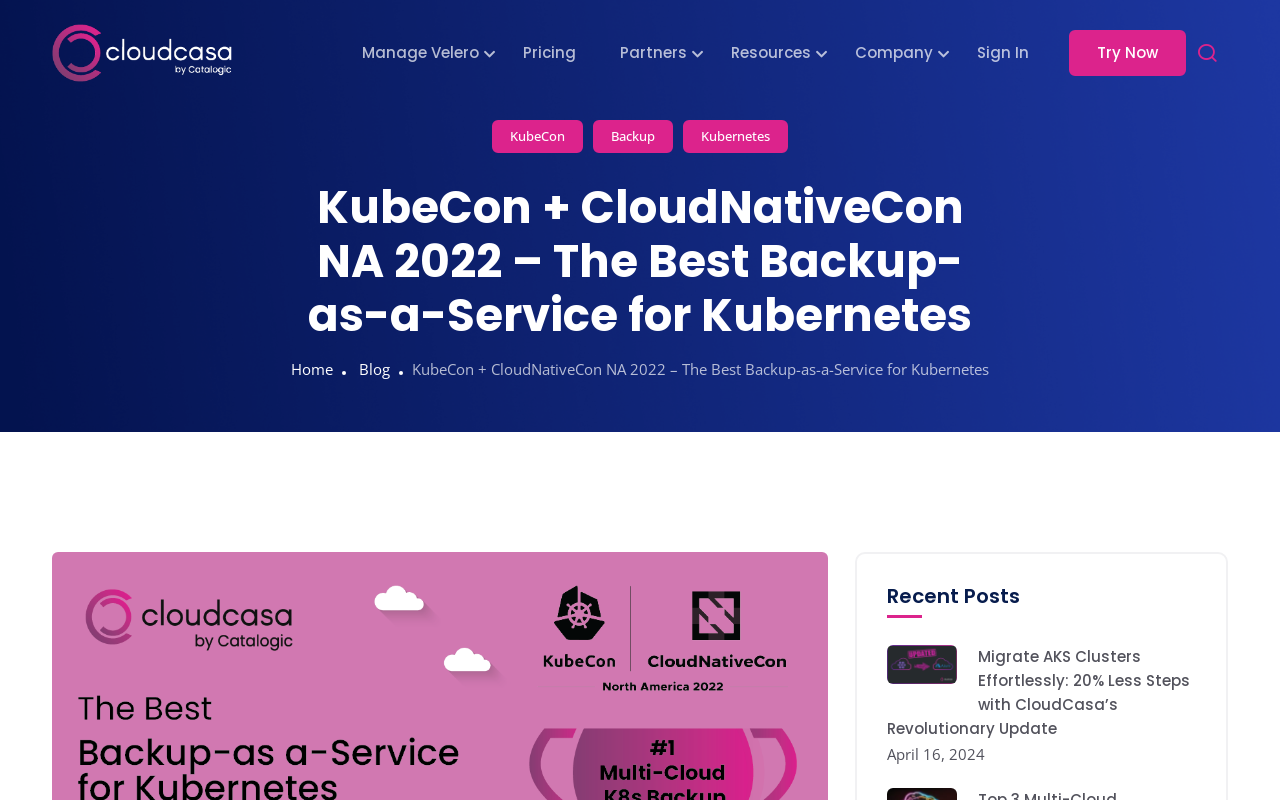Find the bounding box coordinates of the element to click in order to complete the given instruction: "Go to the Pricing page."

[0.409, 0.052, 0.45, 0.078]